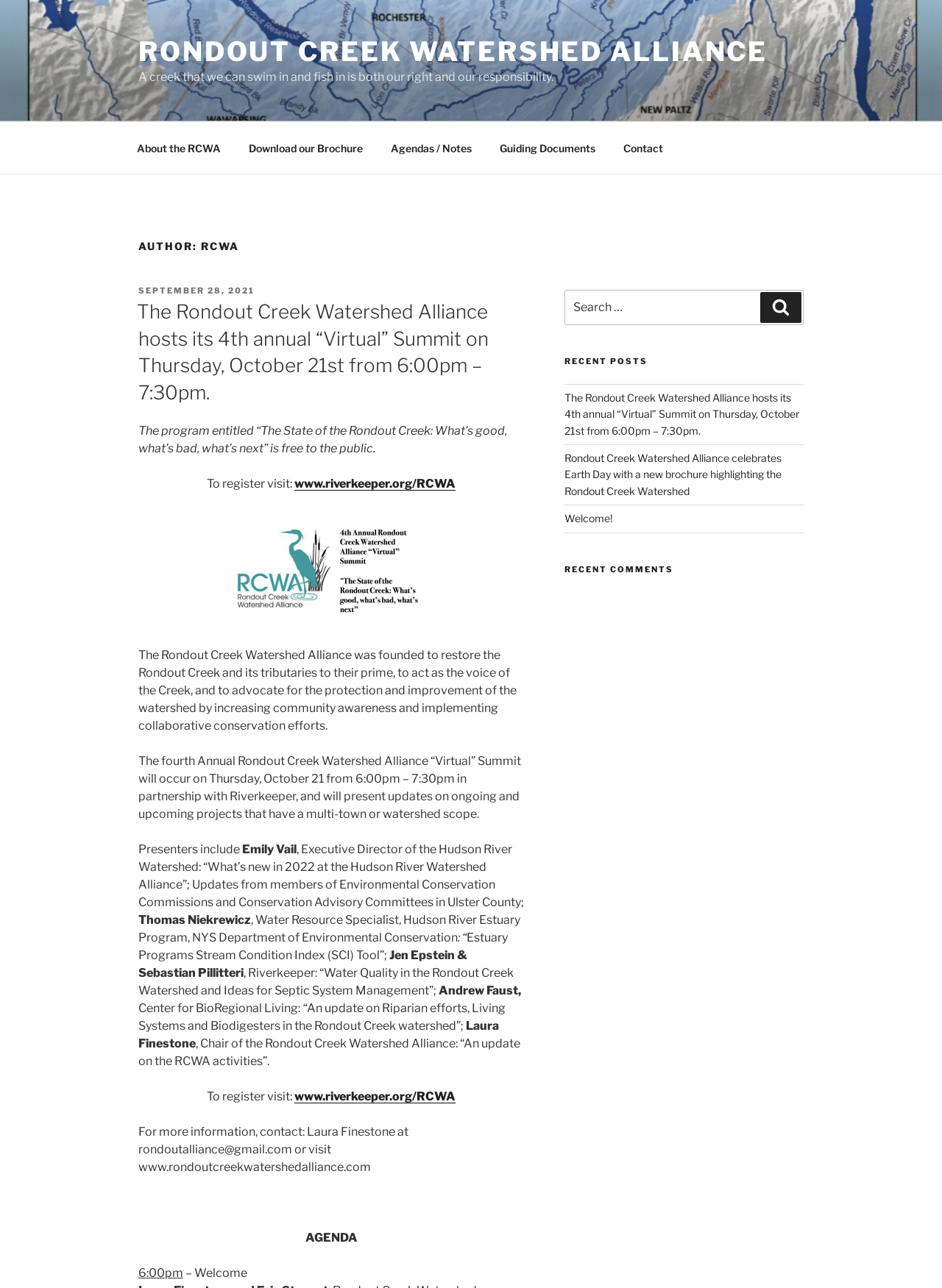Please identify the bounding box coordinates of the element that needs to be clicked to execute the following command: "Click the 'About the RCWA' link". Provide the bounding box using four float numbers between 0 and 1, formatted as [left, top, right, bottom].

[0.131, 0.101, 0.248, 0.129]